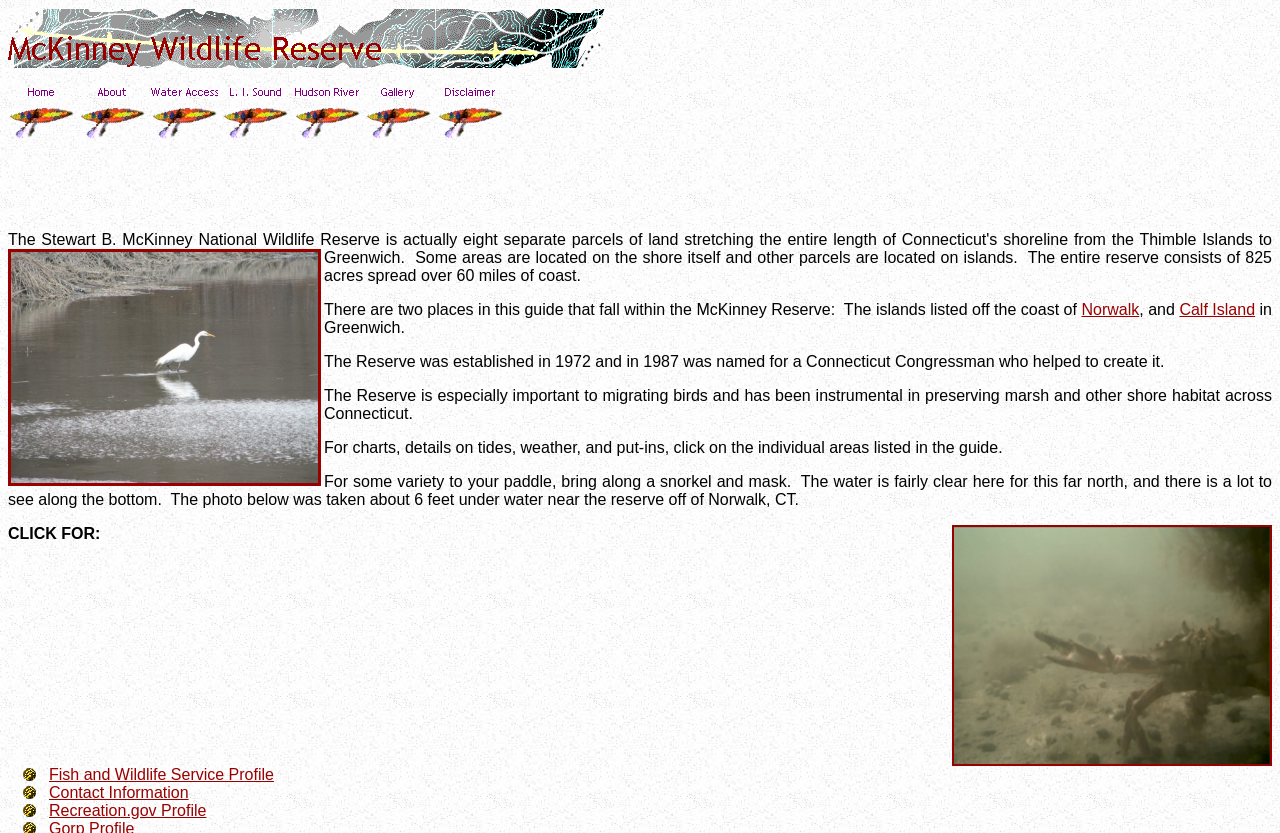From the webpage screenshot, identify the region described by Fish and Wildlife Service Profile. Provide the bounding box coordinates as (top-left x, top-left y, bottom-right x, bottom-right y), with each value being a floating point number between 0 and 1.

[0.038, 0.92, 0.214, 0.94]